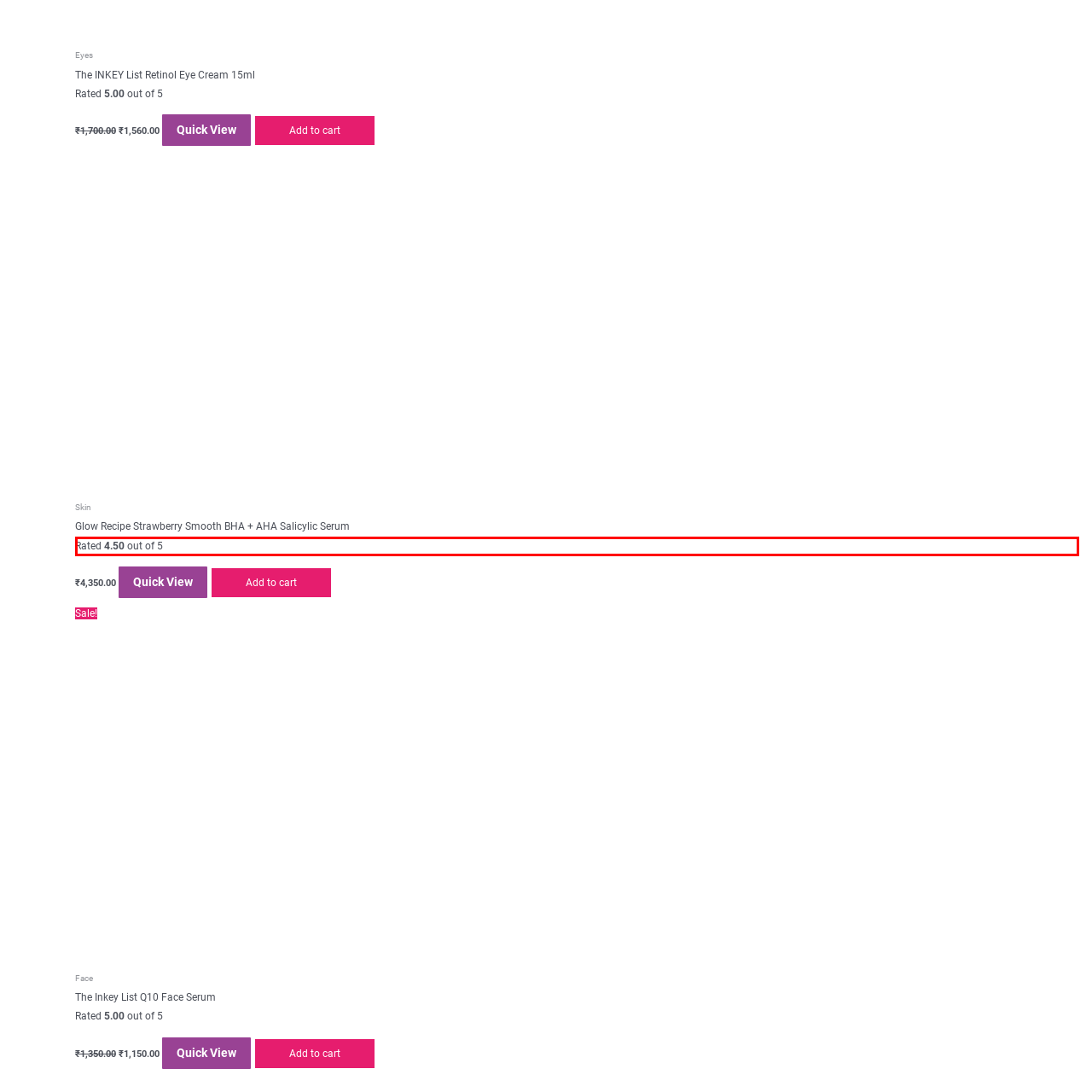What does the rating suggest about the product?
Study the image within the red bounding box and provide a detailed response to the question.

The high rating of 4.50 out of 5 suggests that the product has been well-received by customers, implying that it is effective in achieving its intended purpose and satisfying to use.